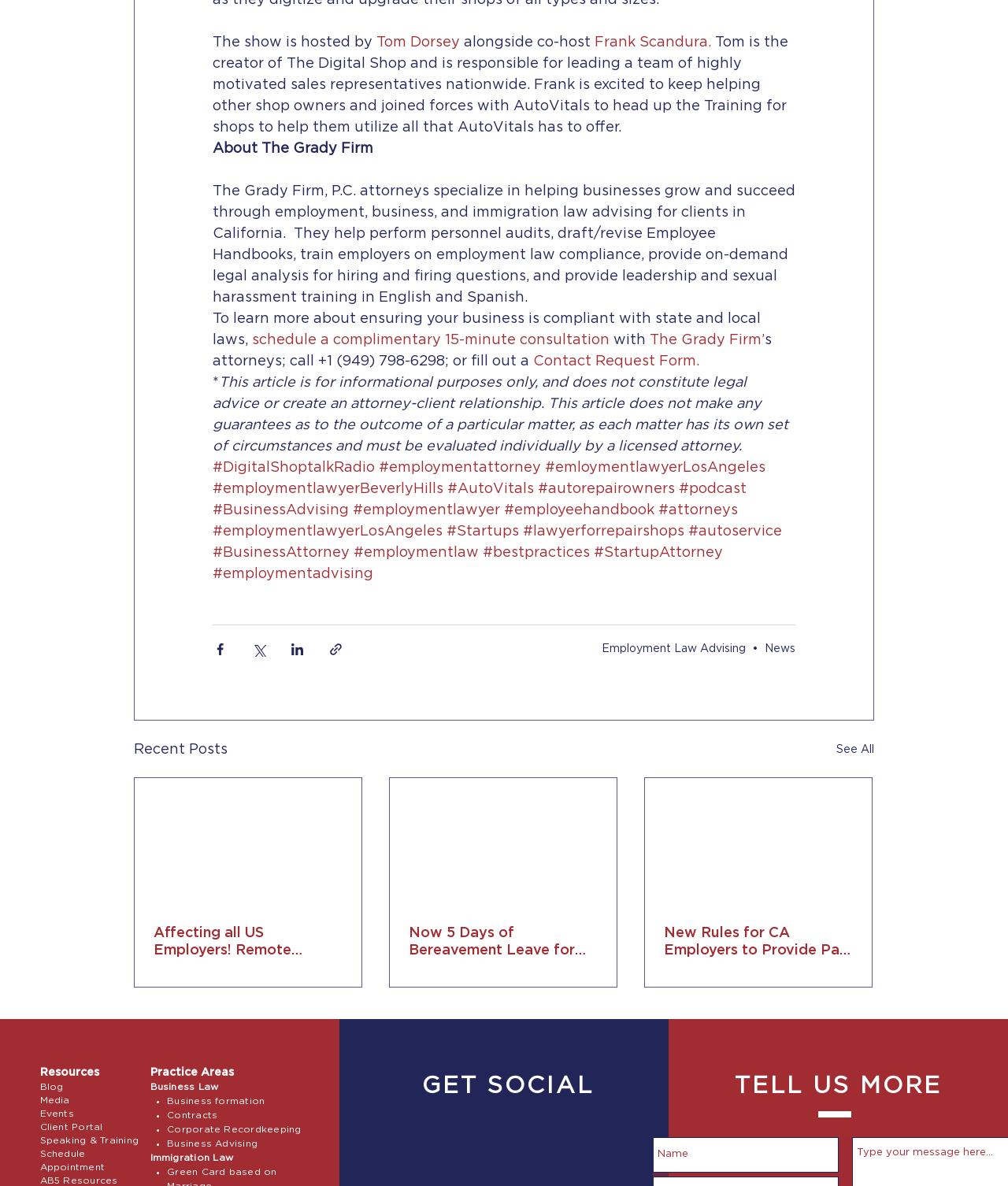Could you highlight the region that needs to be clicked to execute the instruction: "Click on the 'Employment Law Advising' link"?

[0.597, 0.542, 0.74, 0.551]